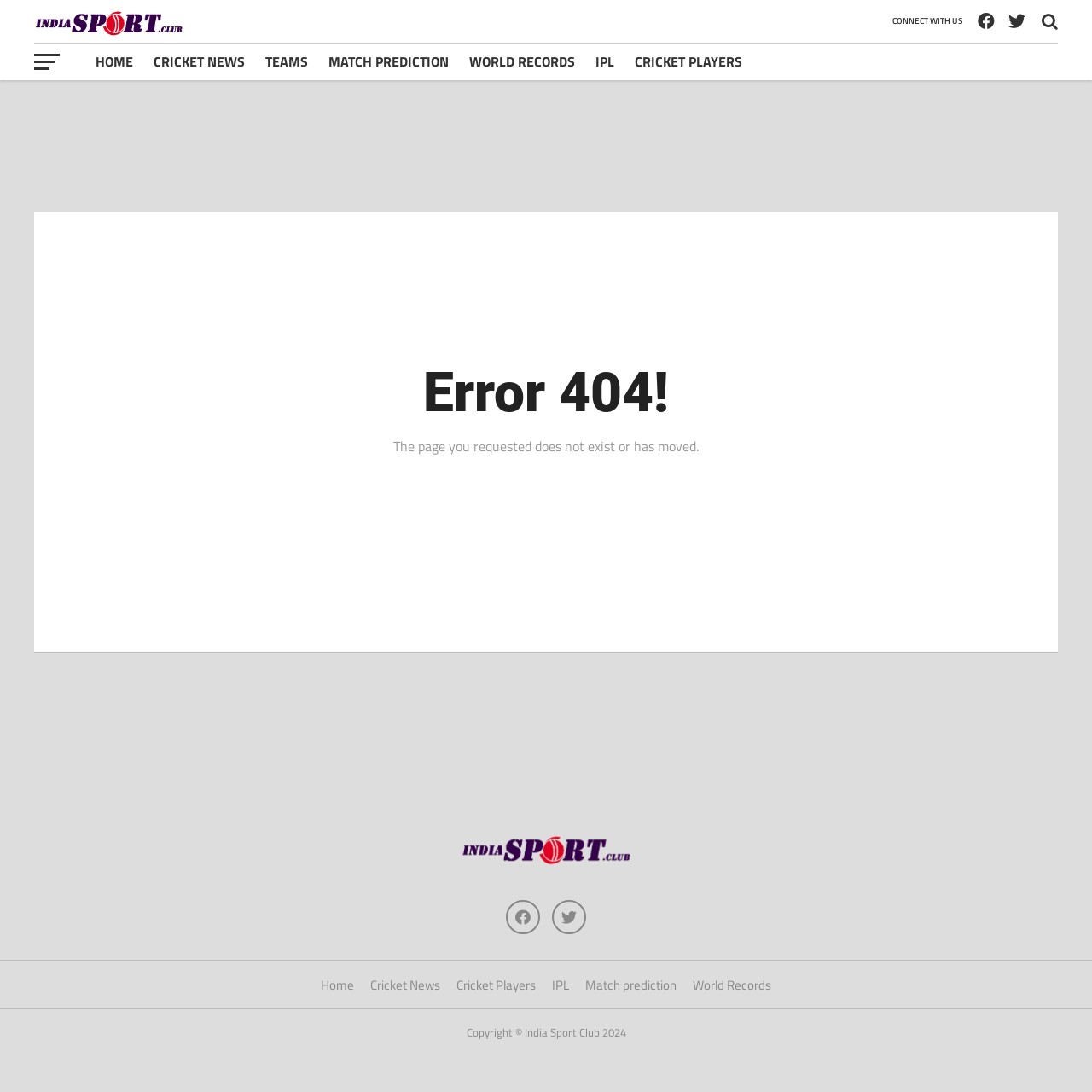Give the bounding box coordinates for the element described as: "Cricket News".

[0.131, 0.039, 0.234, 0.073]